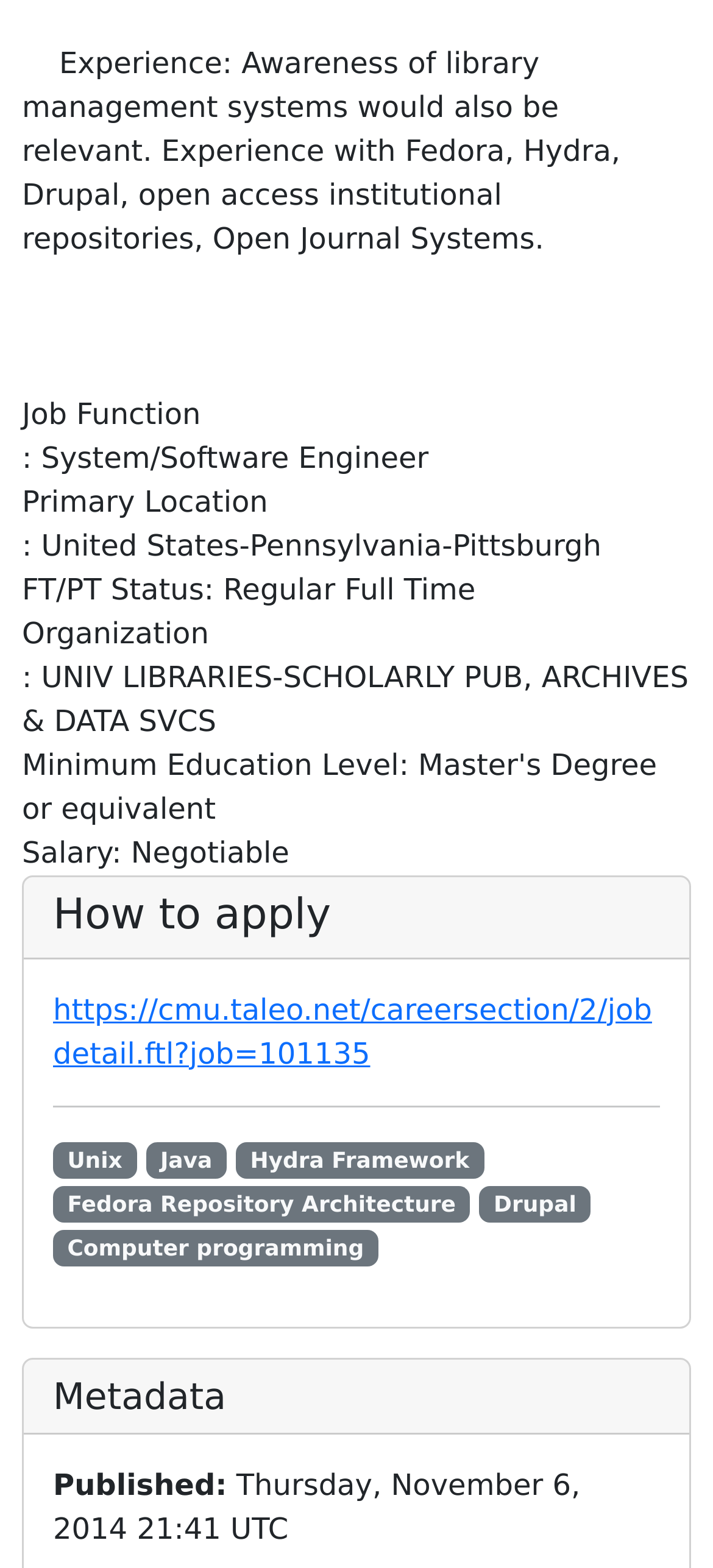Identify the bounding box for the described UI element: "Java".

[0.205, 0.728, 0.318, 0.752]